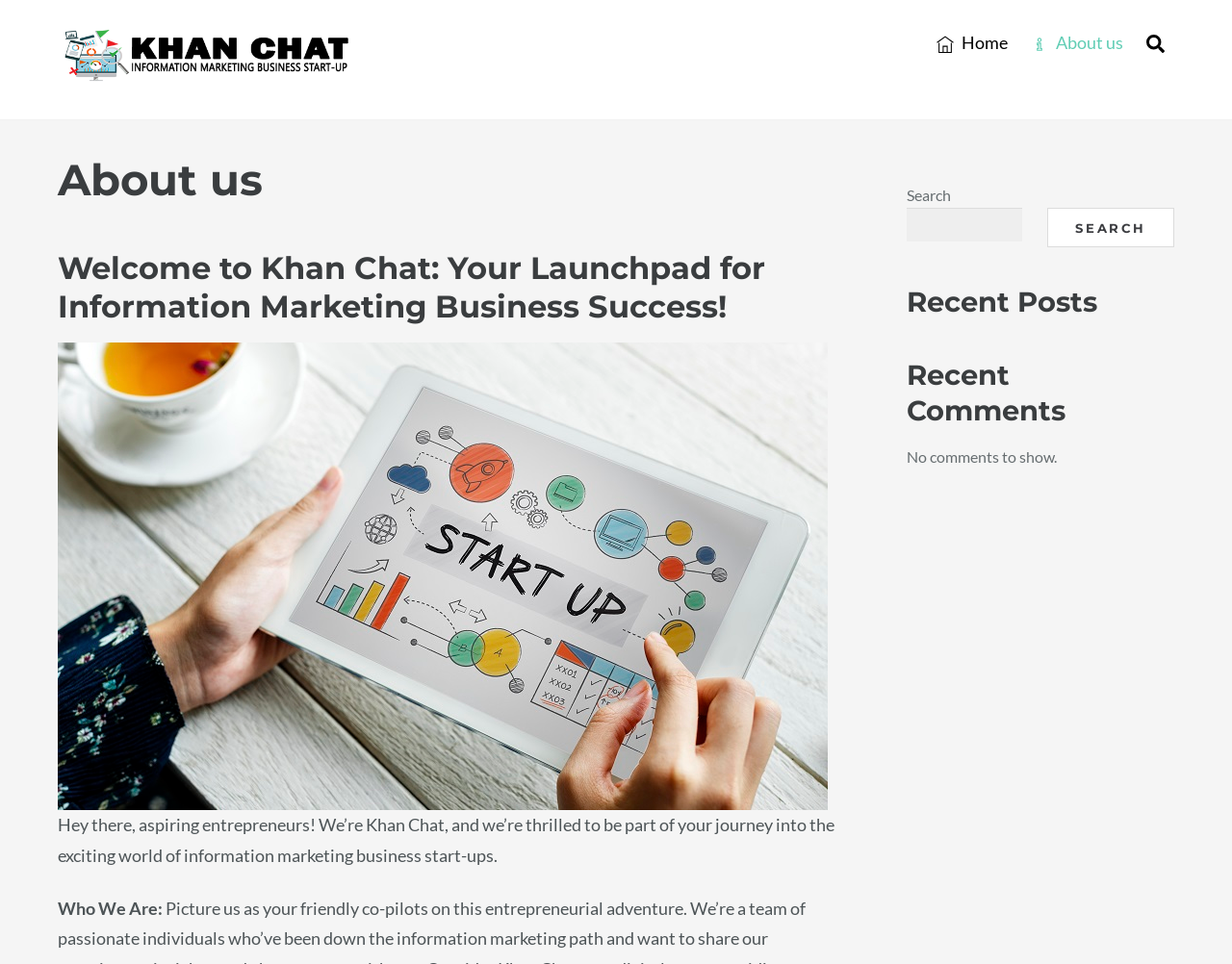Identify the bounding box of the HTML element described as: "parent_node: SEARCH name="s"".

[0.736, 0.215, 0.83, 0.25]